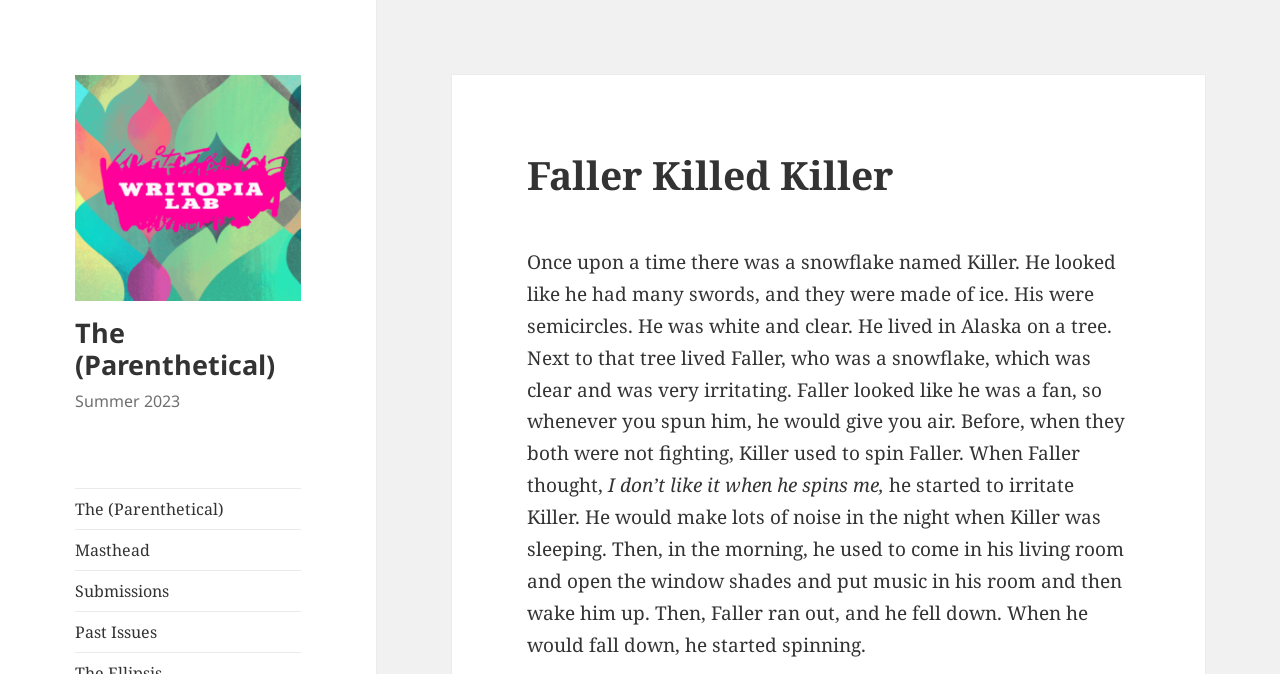By analyzing the image, answer the following question with a detailed response: Where do Killer and Faller live?

The text states that Killer and Faller live in Alaska, specifically on a tree. This information is found in the passage that describes their living arrangements.